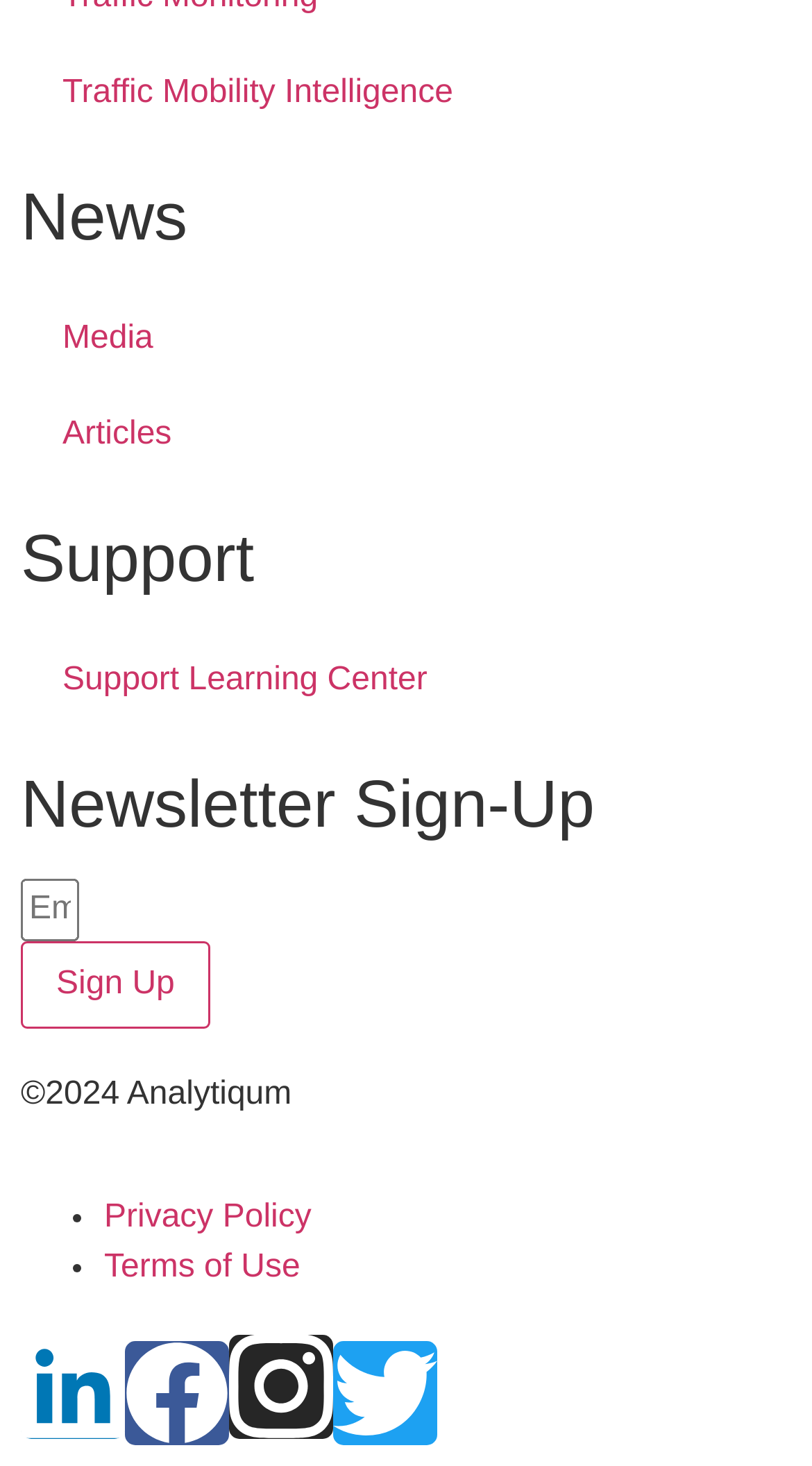Find and provide the bounding box coordinates for the UI element described here: "parent_node: Email aria-label="form-field-email" name="form_fields[email]" placeholder="Email"". The coordinates should be given as four float numbers between 0 and 1: [left, top, right, bottom].

[0.026, 0.6, 0.097, 0.642]